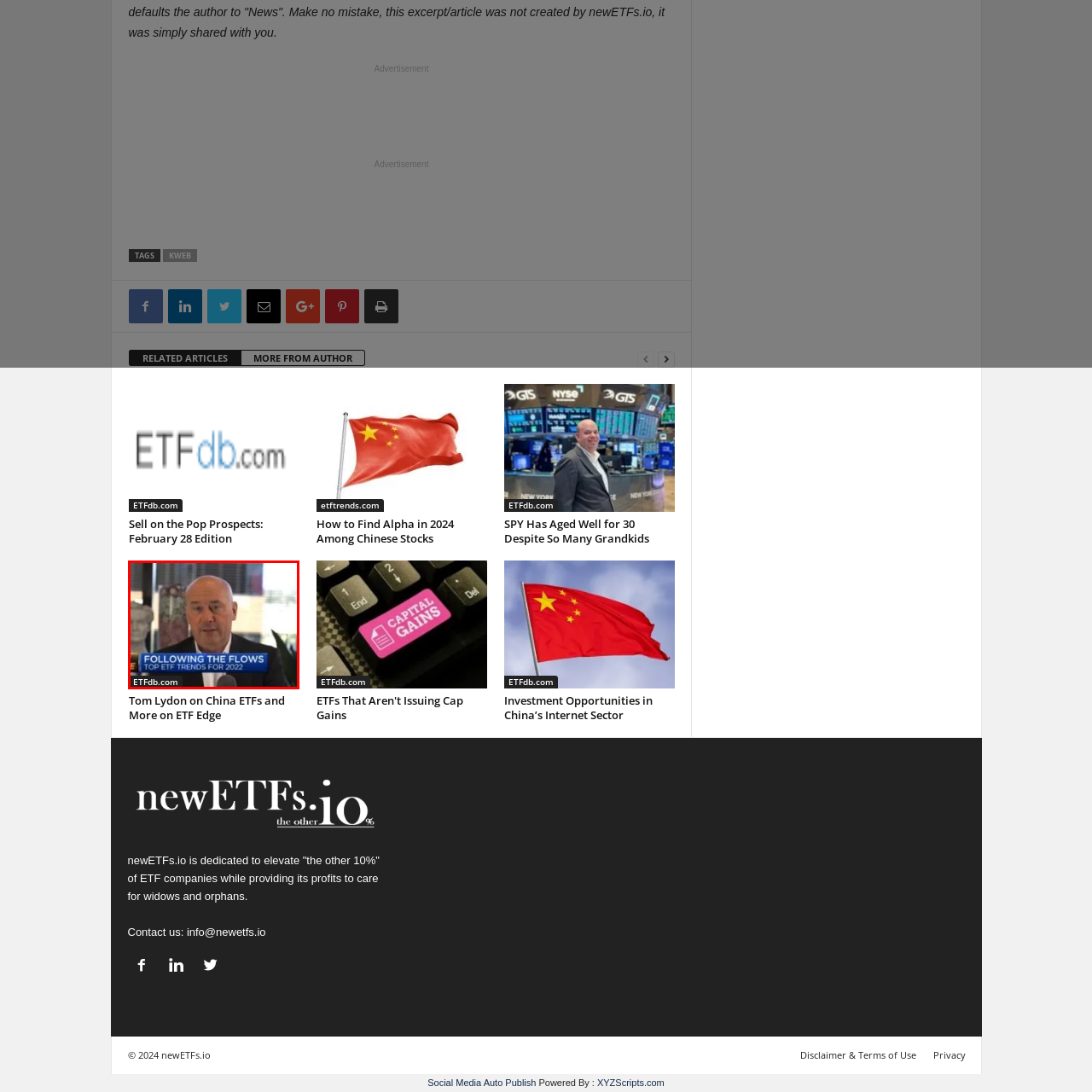Generate an in-depth caption for the image enclosed by the red boundary.

The image features a man speaking directly to the camera, likely during a news segment or presentation. He has a clean-shaven head and is wearing a white shirt, exuding professionalism. Behind him, there are blurred elements suggesting an office environment, with light streaming through large windows, contributing to a bright and engaging atmosphere. The text overlay prominently displays the phrase "FOLLOWING THE FLOWS," indicating a focus on financial markets, specifically highlighting the "TOP ETF TRENDS FOR 2022." This suggests that the man is discussing important trends related to Exchange-Traded Funds (ETFs), making the content relevant for viewers interested in financial investment strategies. The logo for ETFdb.com is visible at the bottom of the image, emphasizing the source of this financial insight.